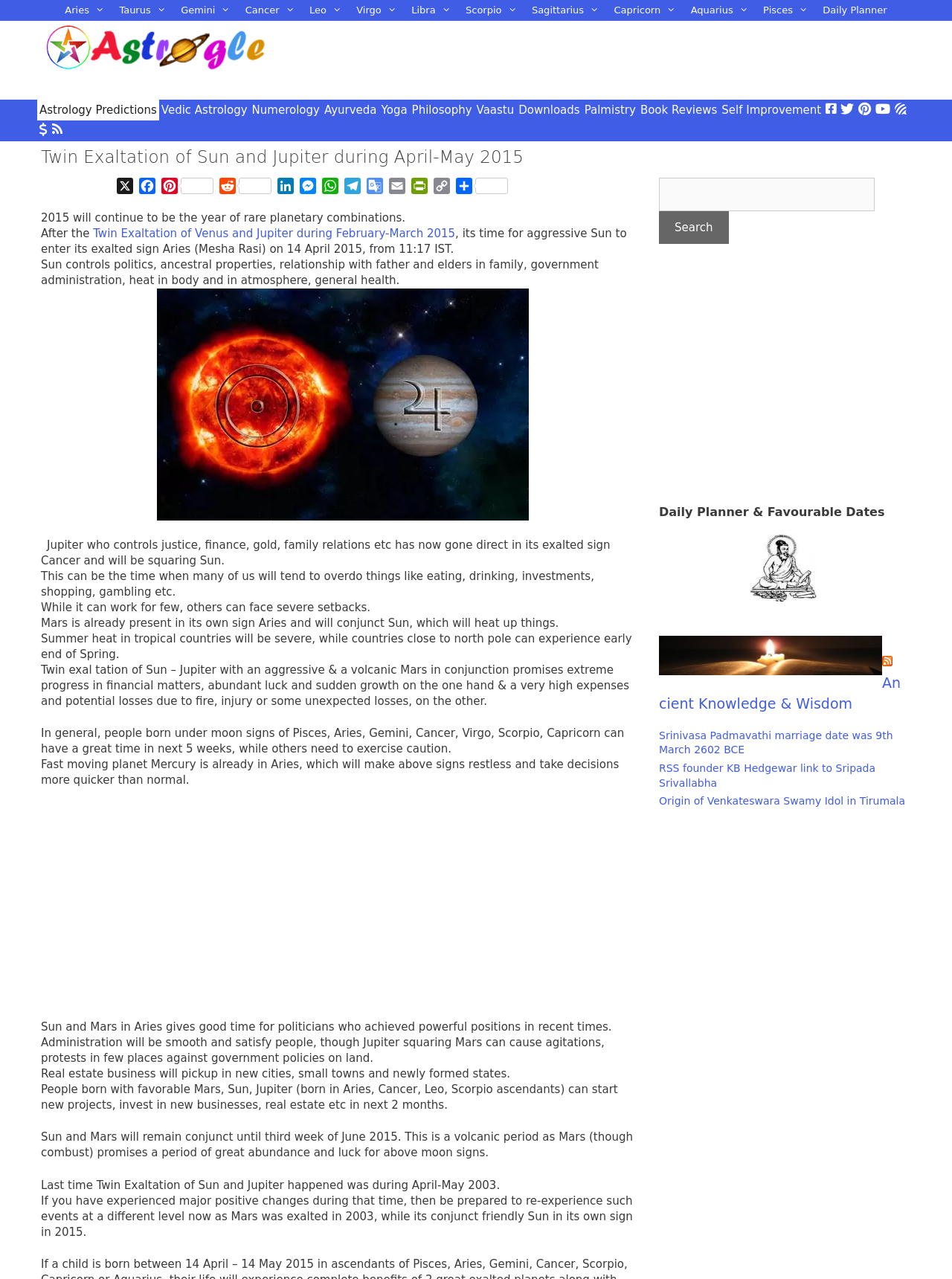What is expected to happen in real estate business?
Look at the image and provide a short answer using one word or a phrase.

Pickup in new cities